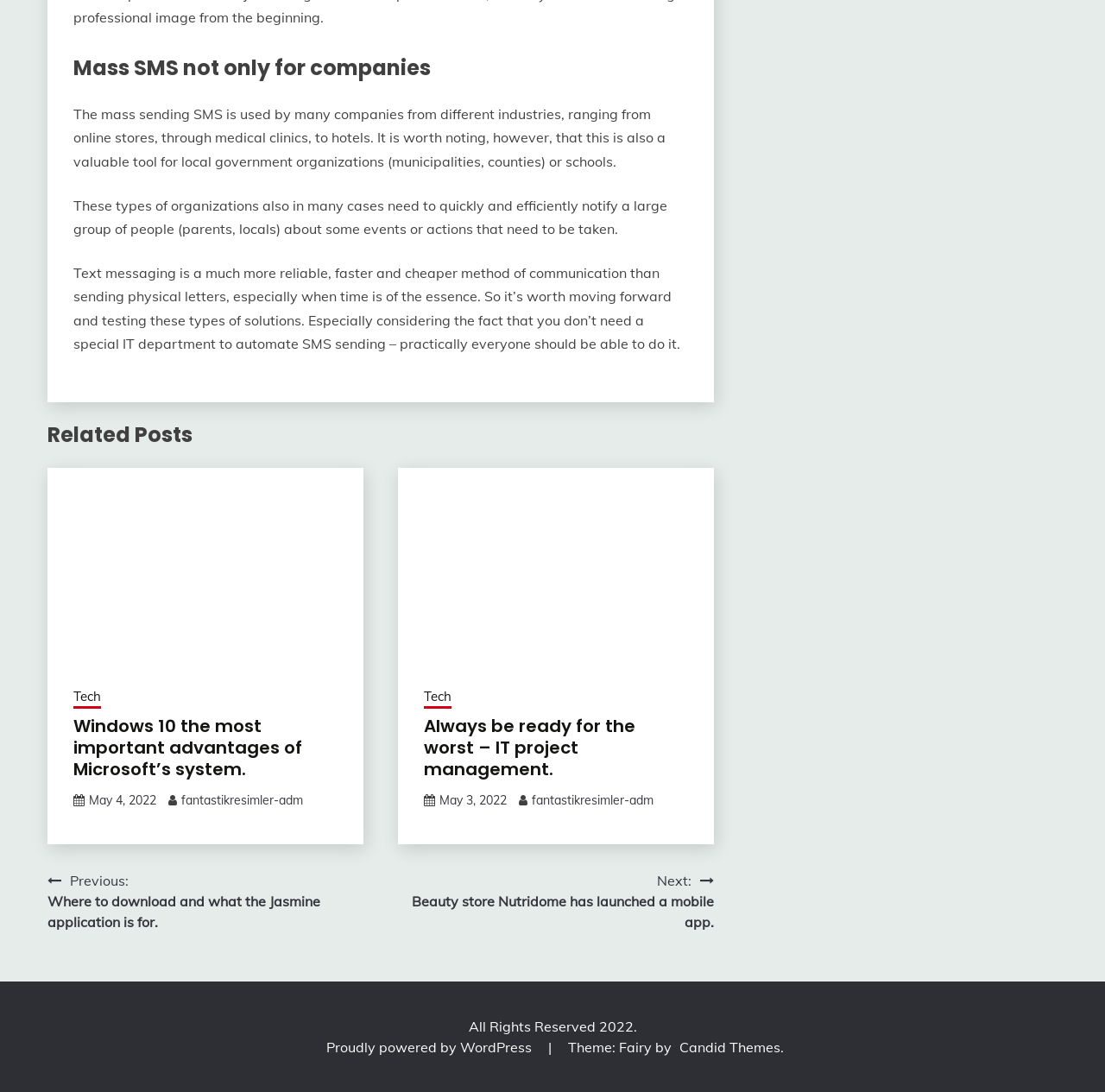What is the alternative to sending physical letters?
Based on the image, please offer an in-depth response to the question.

The article suggests that text messaging is a more reliable, faster, and cheaper method of communication compared to sending physical letters, especially when time is of the essence.